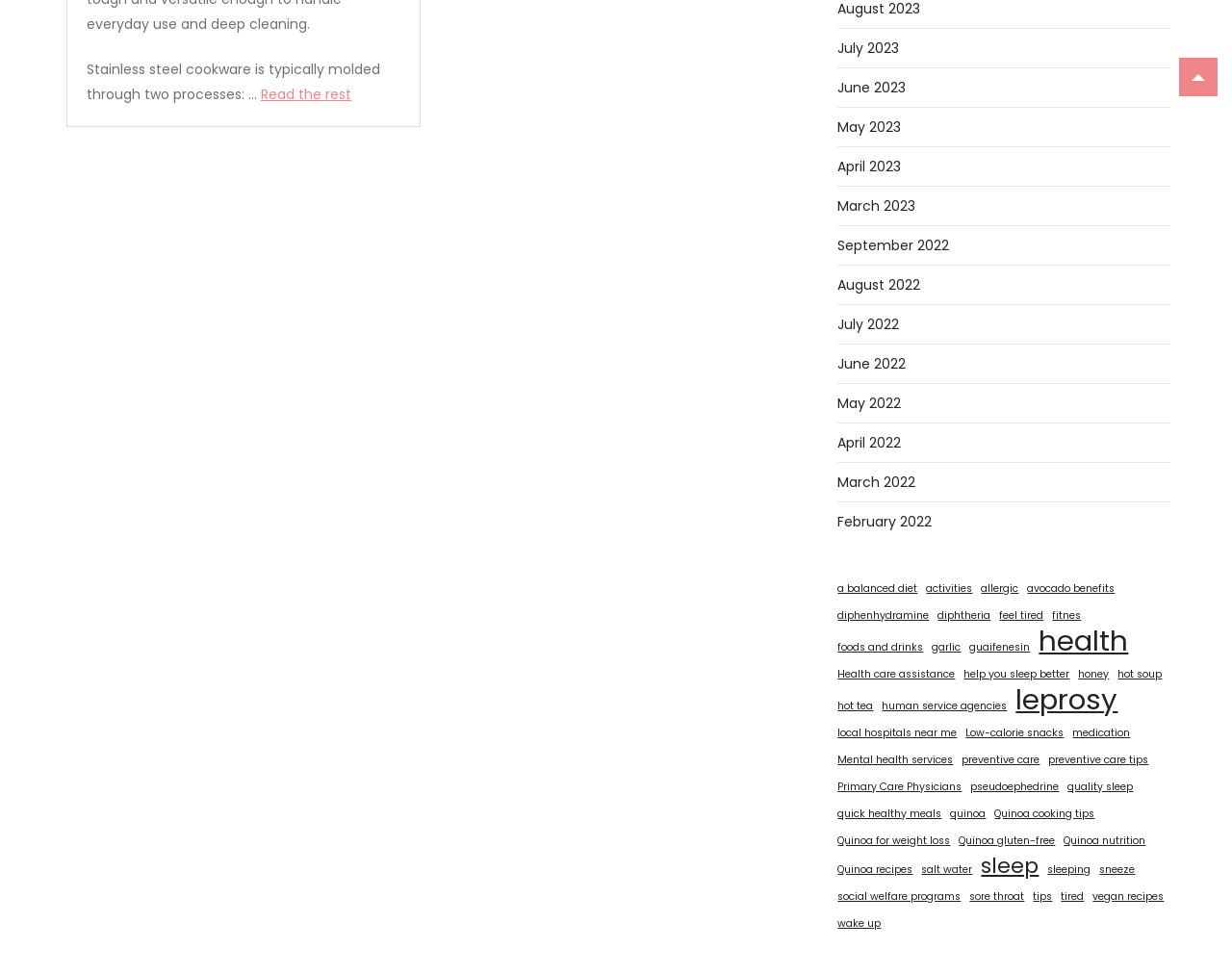How many items are related to sleep?
Please respond to the question with a detailed and informative answer.

After analyzing the links on the webpage, I found three items related to sleep: 'help you sleep better (1 item)', 'quality sleep (1 item)', and 'sleep (2 items)'.